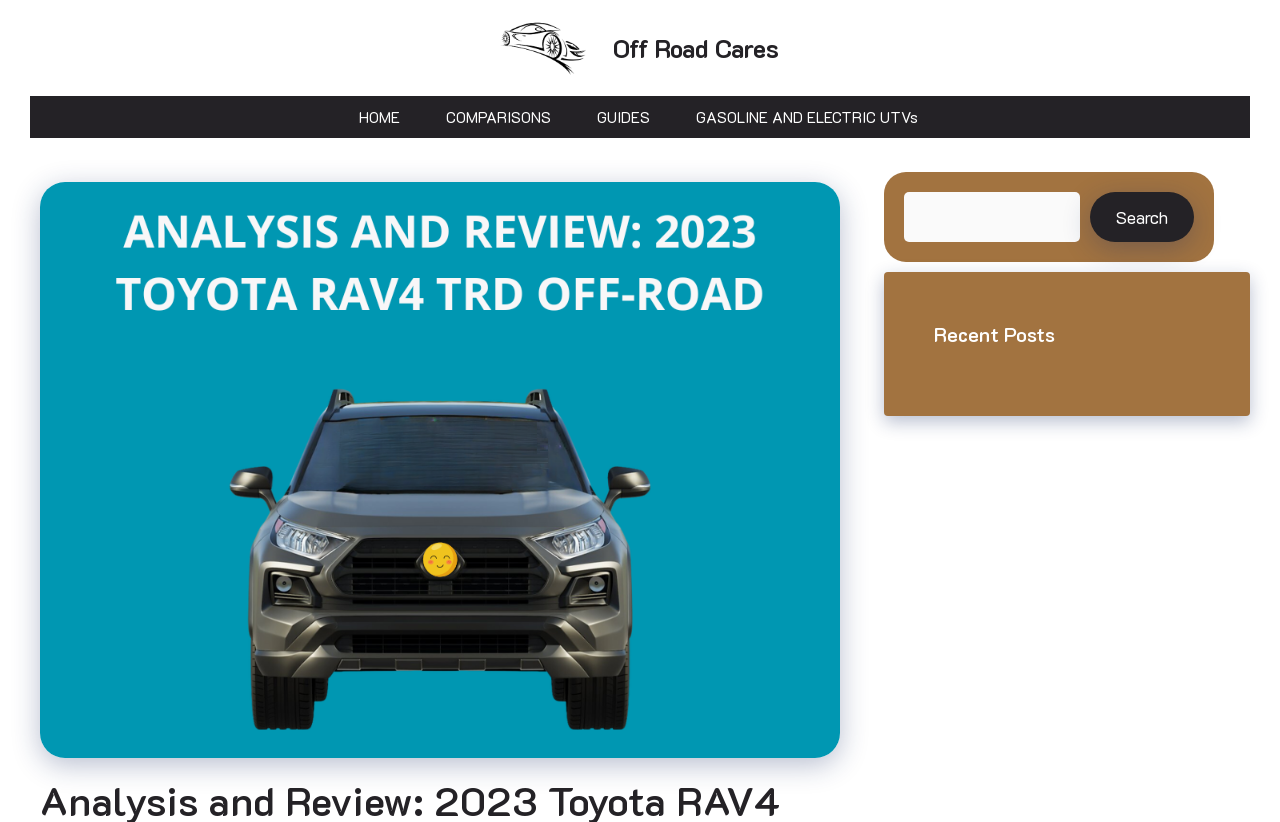Identify the bounding box coordinates of the clickable region necessary to fulfill the following instruction: "Explore GASOLINE AND ELECTRIC UTVs". The bounding box coordinates should be four float numbers between 0 and 1, i.e., [left, top, right, bottom].

[0.526, 0.117, 0.735, 0.168]